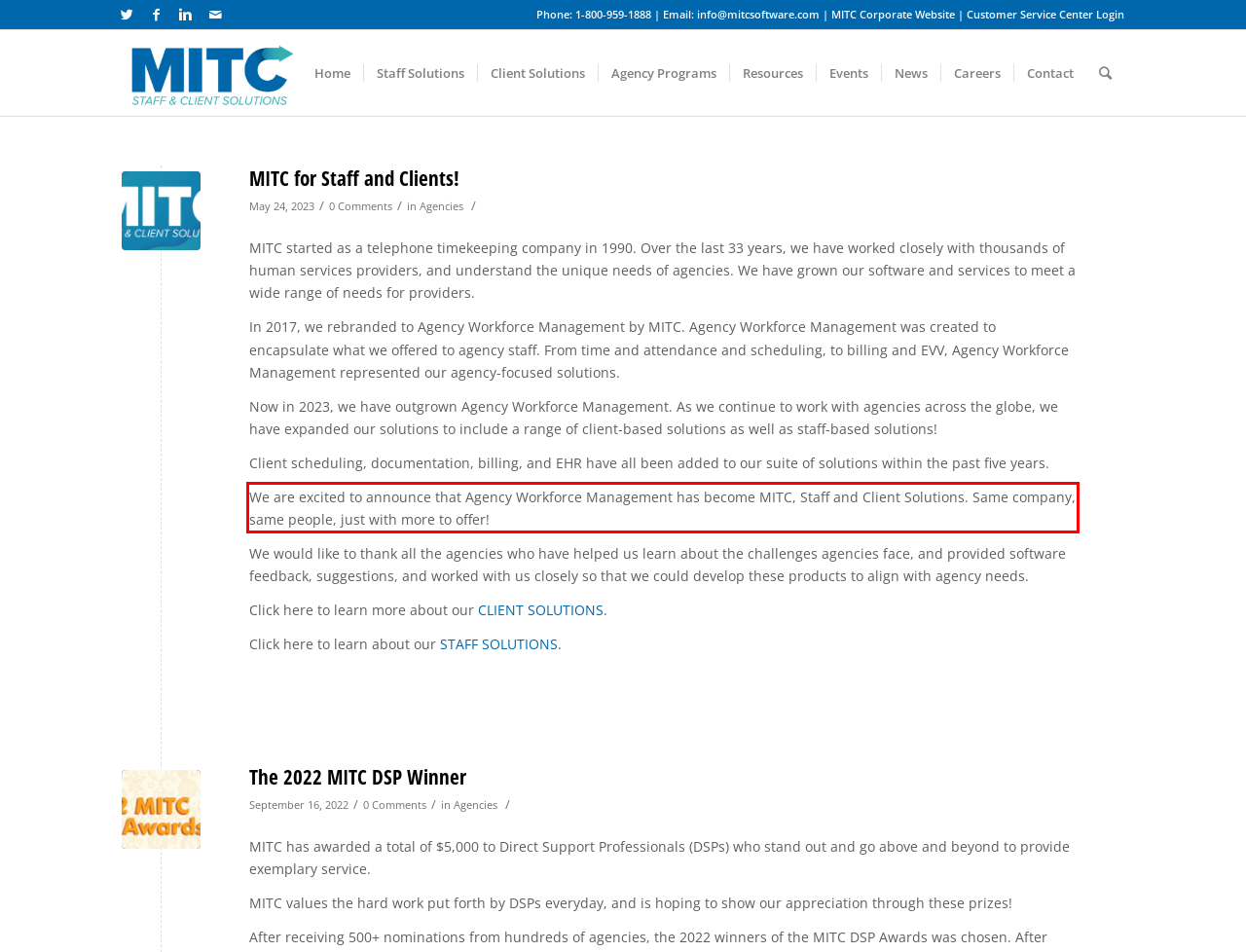Using the provided webpage screenshot, recognize the text content in the area marked by the red bounding box.

We are excited to announce that Agency Workforce Management has become MITC, Staff and Client Solutions. Same company, same people, just with more to offer!